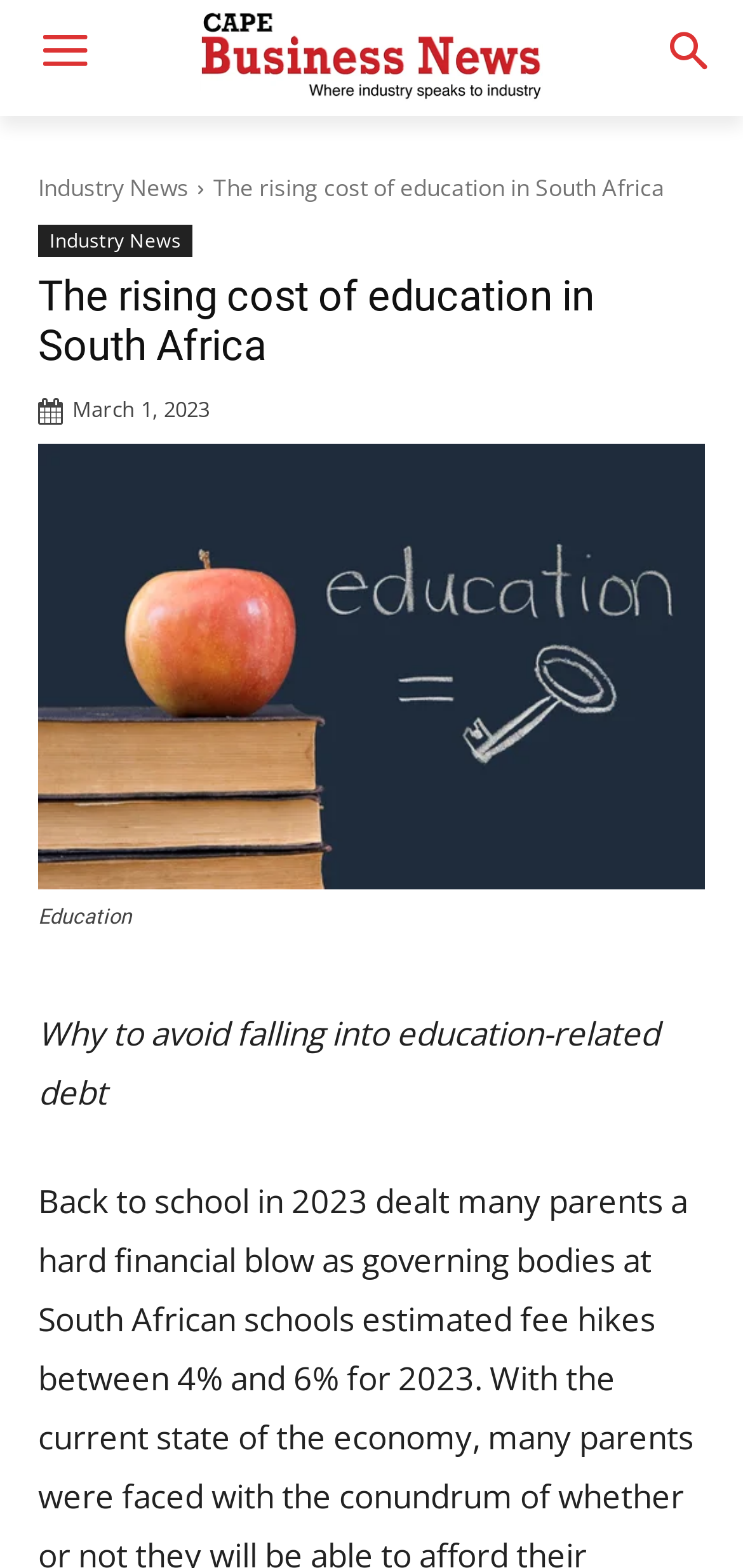Identify the bounding box of the UI element that matches this description: "Industry News".

[0.051, 0.109, 0.254, 0.13]